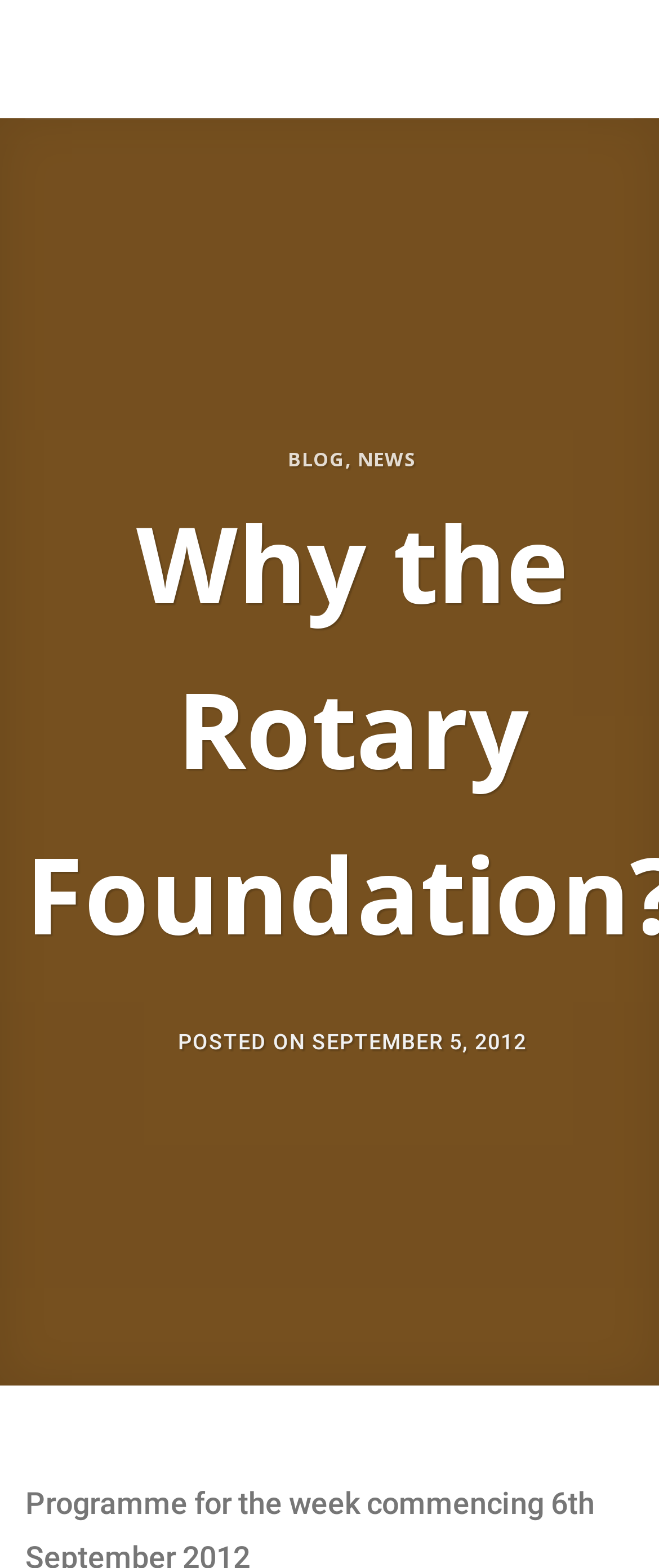Answer this question in one word or a short phrase: What is the name of the eClub?

Rotary eClub West of England